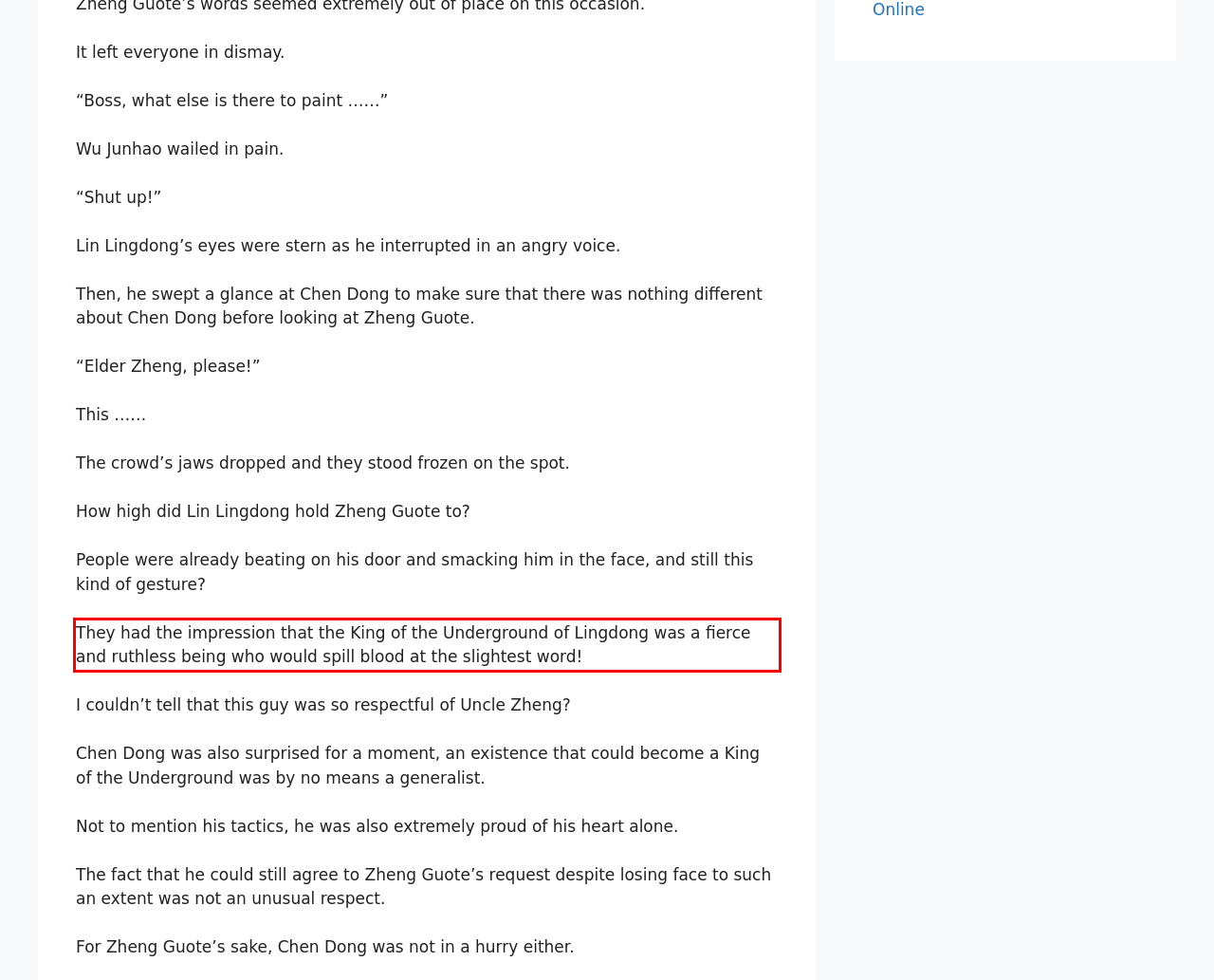Using the provided screenshot of a webpage, recognize the text inside the red rectangle bounding box by performing OCR.

They had the impression that the King of the Underground of Lingdong was a fierce and ruthless being who would spill blood at the slightest word!